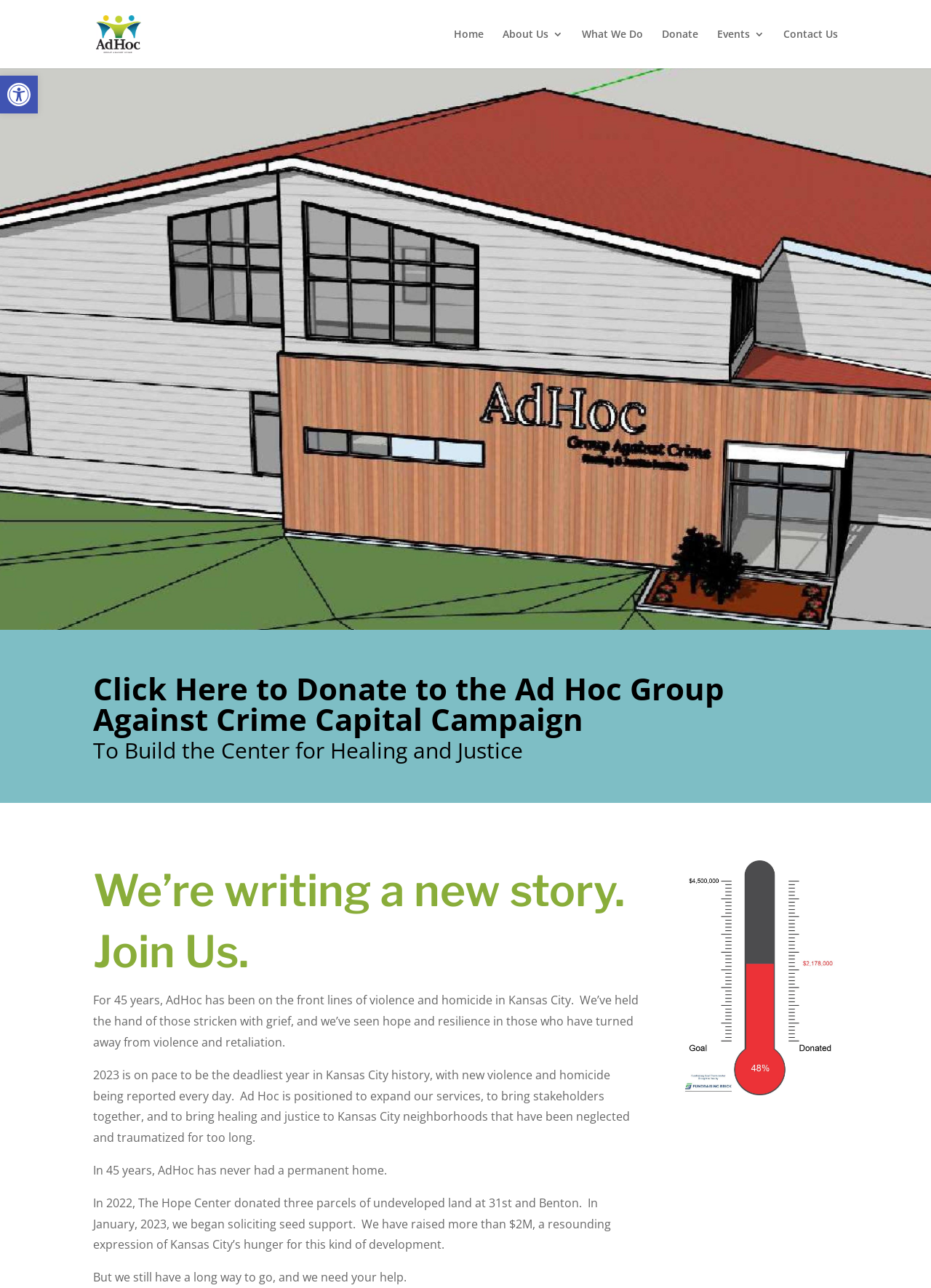Please indicate the bounding box coordinates for the clickable area to complete the following task: "Join us". The coordinates should be specified as four float numbers between 0 and 1, i.e., [left, top, right, bottom].

[0.1, 0.718, 0.267, 0.76]